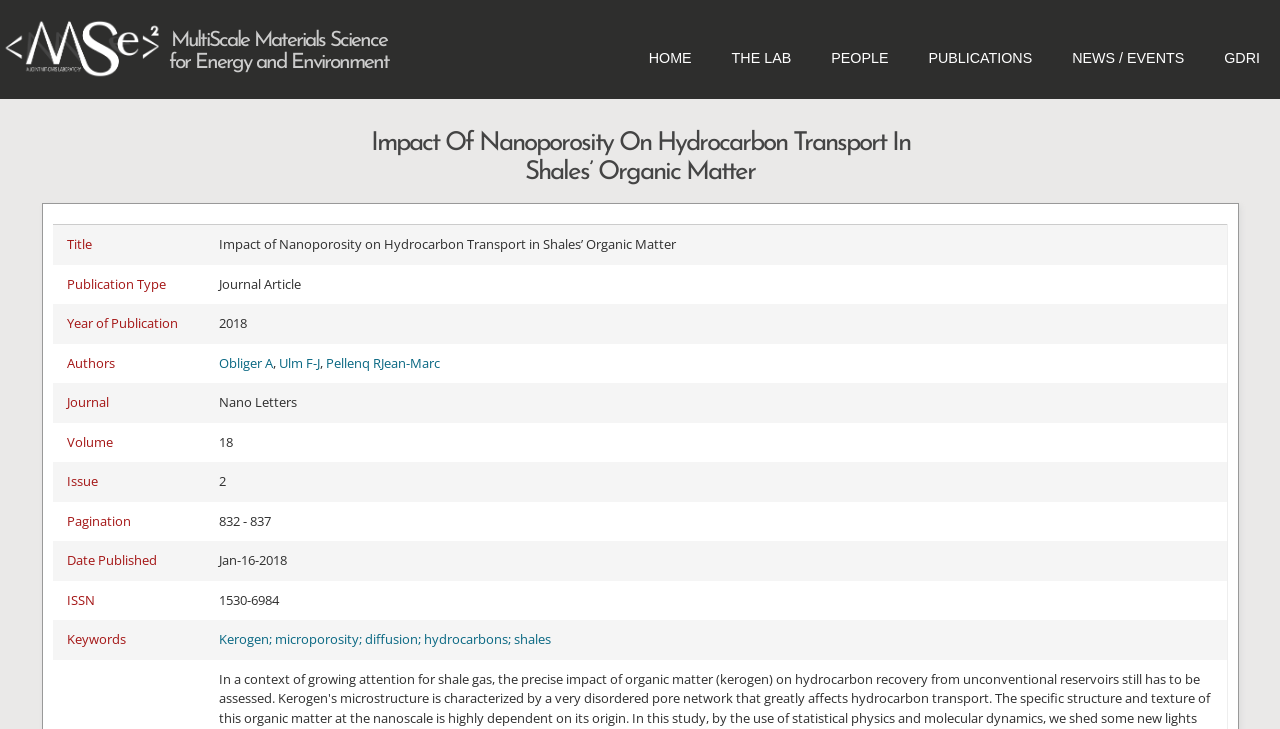What are the keywords of the publication?
Using the image, respond with a single word or phrase.

Kerogen; microporosity; diffusion; hydrocarbons; shales